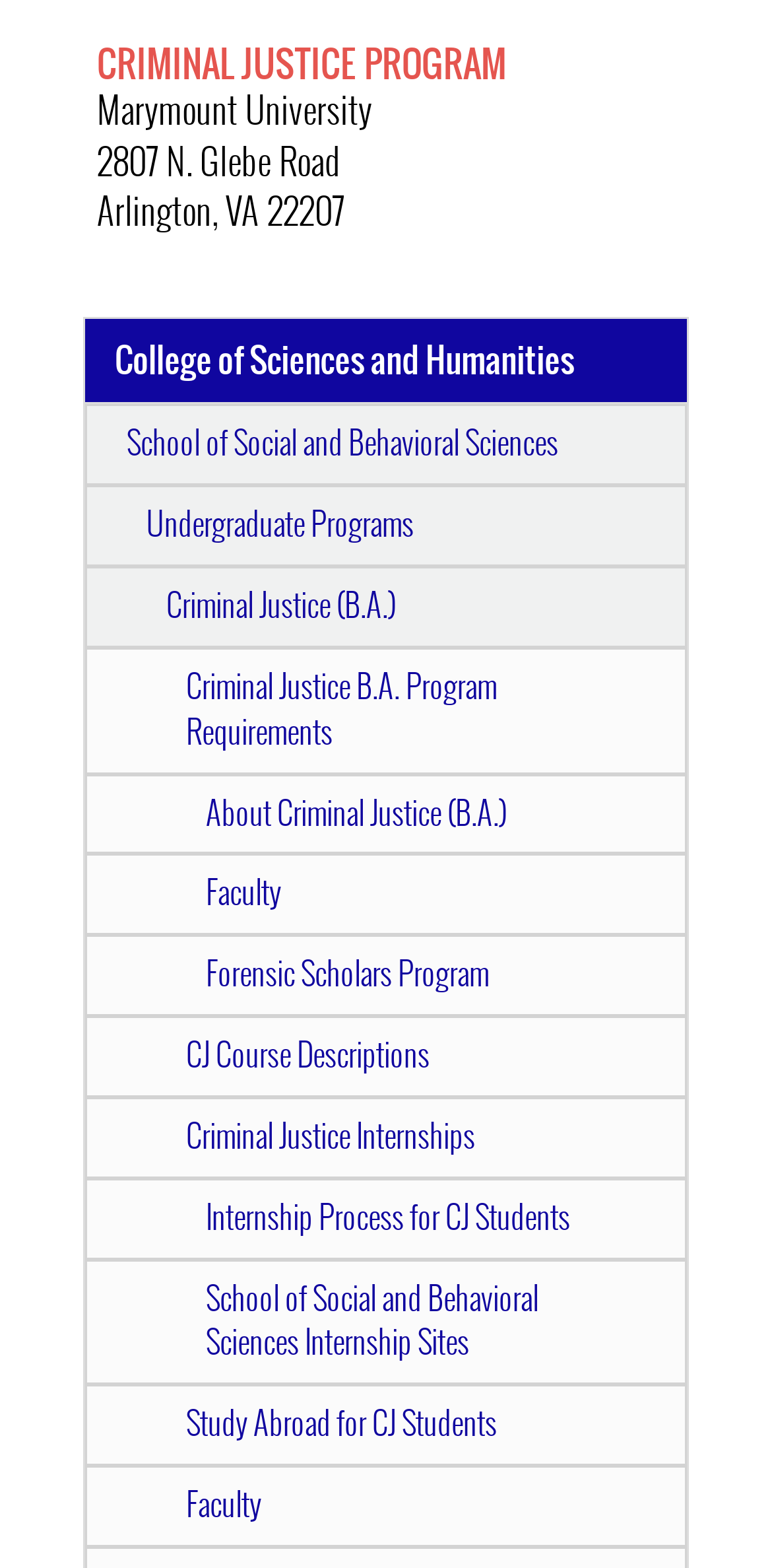Provide the bounding box coordinates of the HTML element this sentence describes: "About Criminal Justice (B.A.)". The bounding box coordinates consist of four float numbers between 0 and 1, i.e., [left, top, right, bottom].

[0.11, 0.493, 0.89, 0.545]